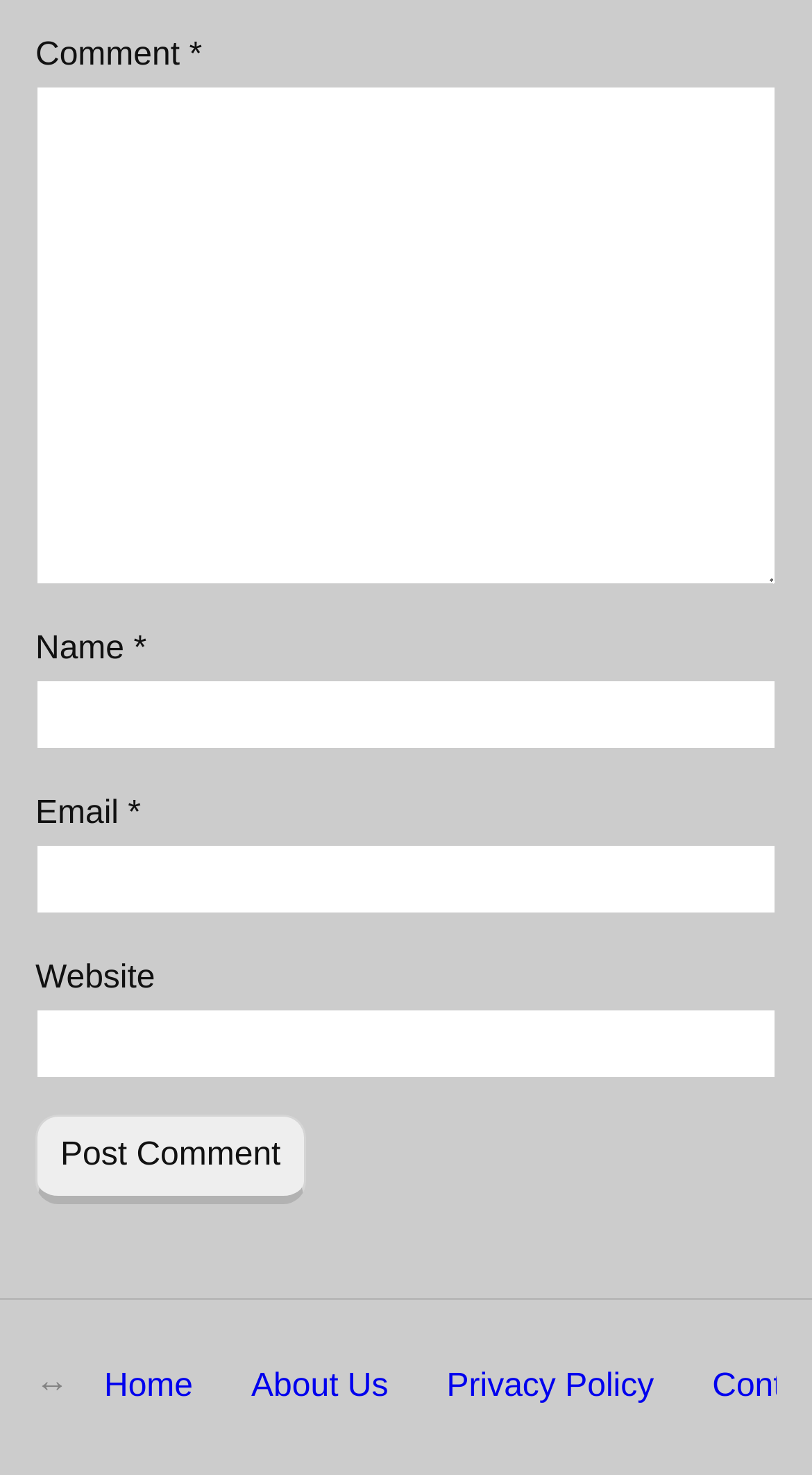Please answer the following question using a single word or phrase: 
Is the 'Email' field required?

Yes